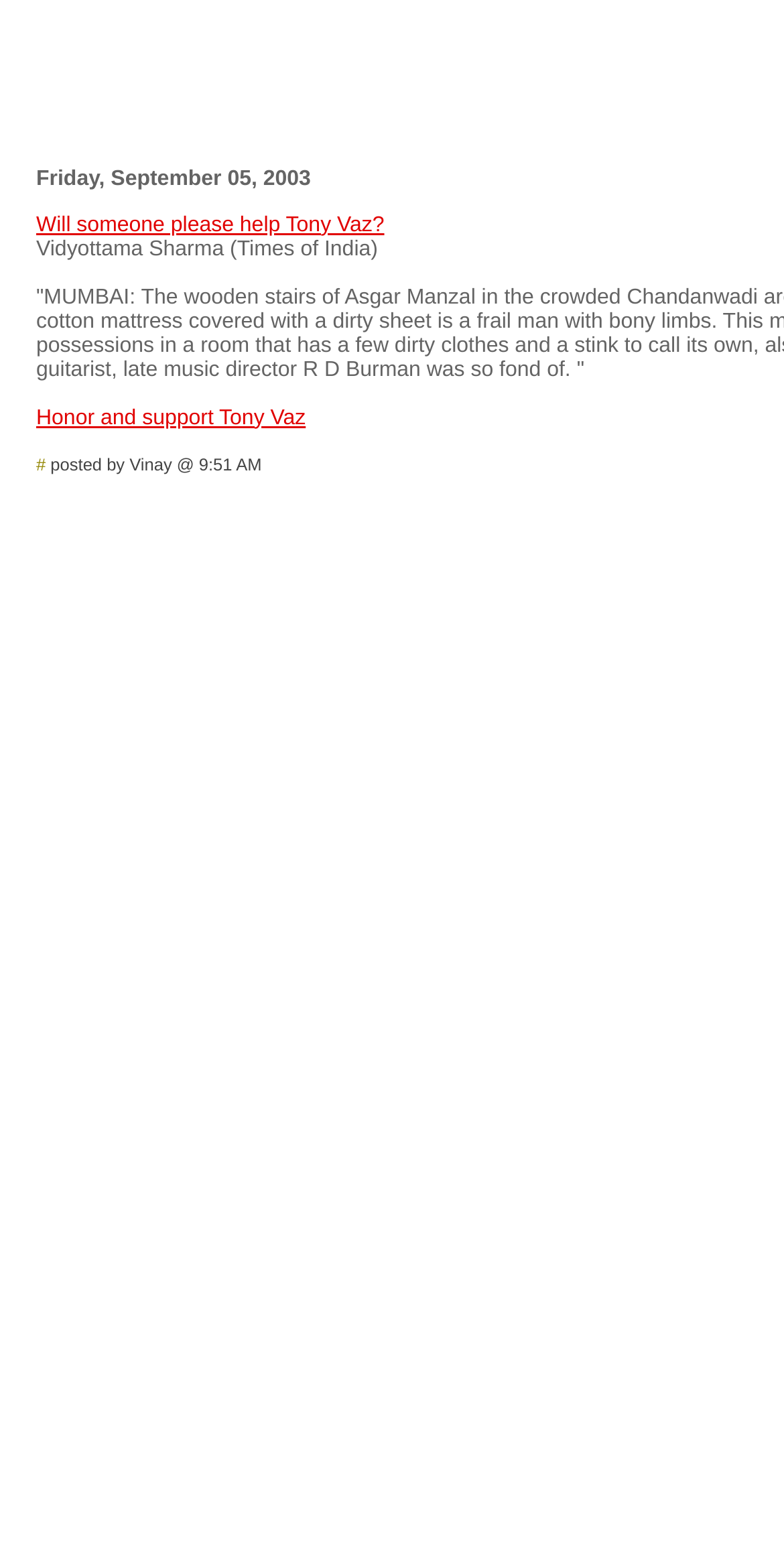Extract the bounding box coordinates for the UI element described by the text: "#". The coordinates should be in the form of [left, top, right, bottom] with values between 0 and 1.

[0.046, 0.294, 0.058, 0.307]